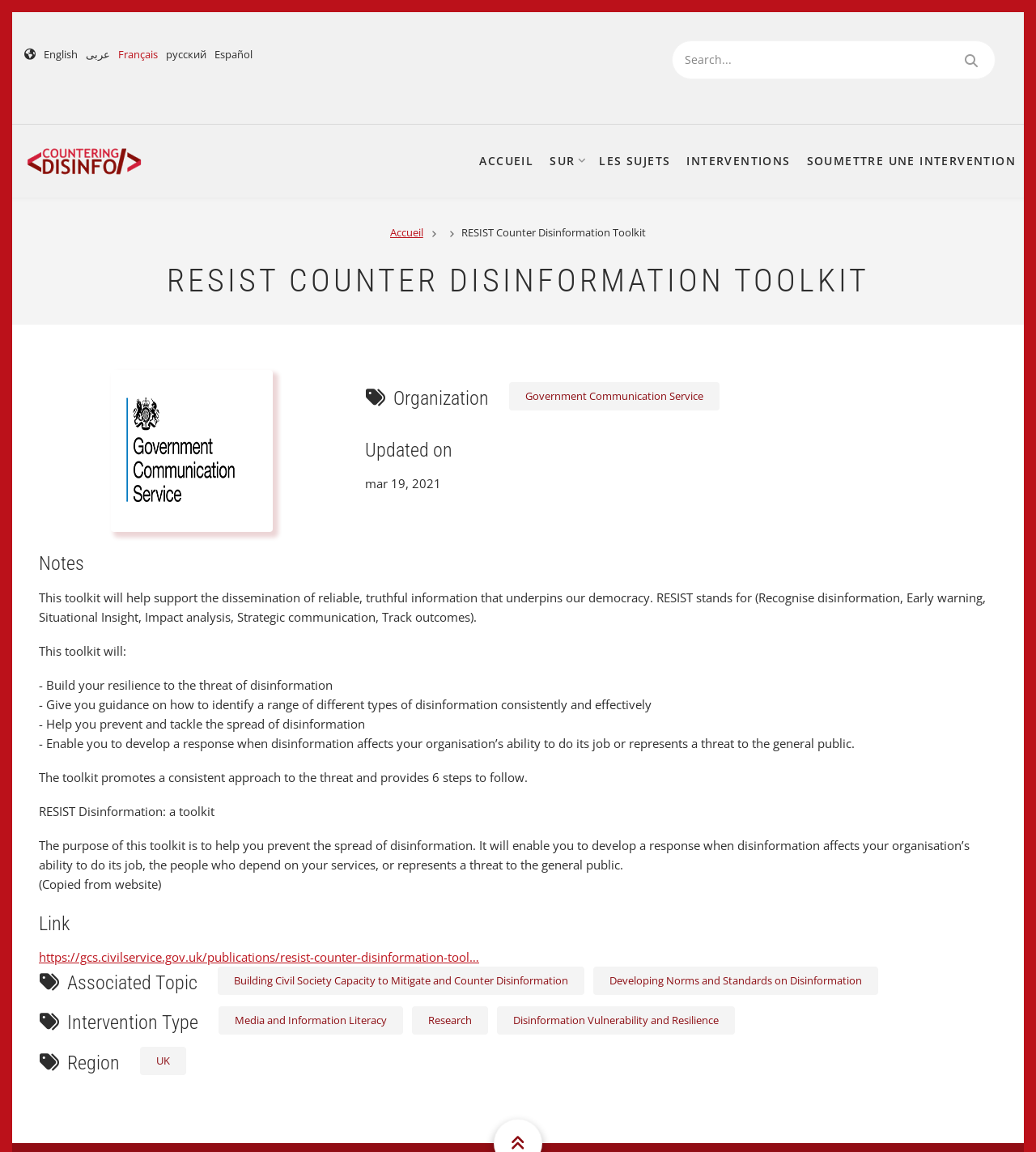Find the bounding box coordinates for the HTML element described in this sentence: "Sur »". Provide the coordinates as four float numbers between 0 and 1, in the format [left, top, right, bottom].

[0.523, 0.108, 0.571, 0.172]